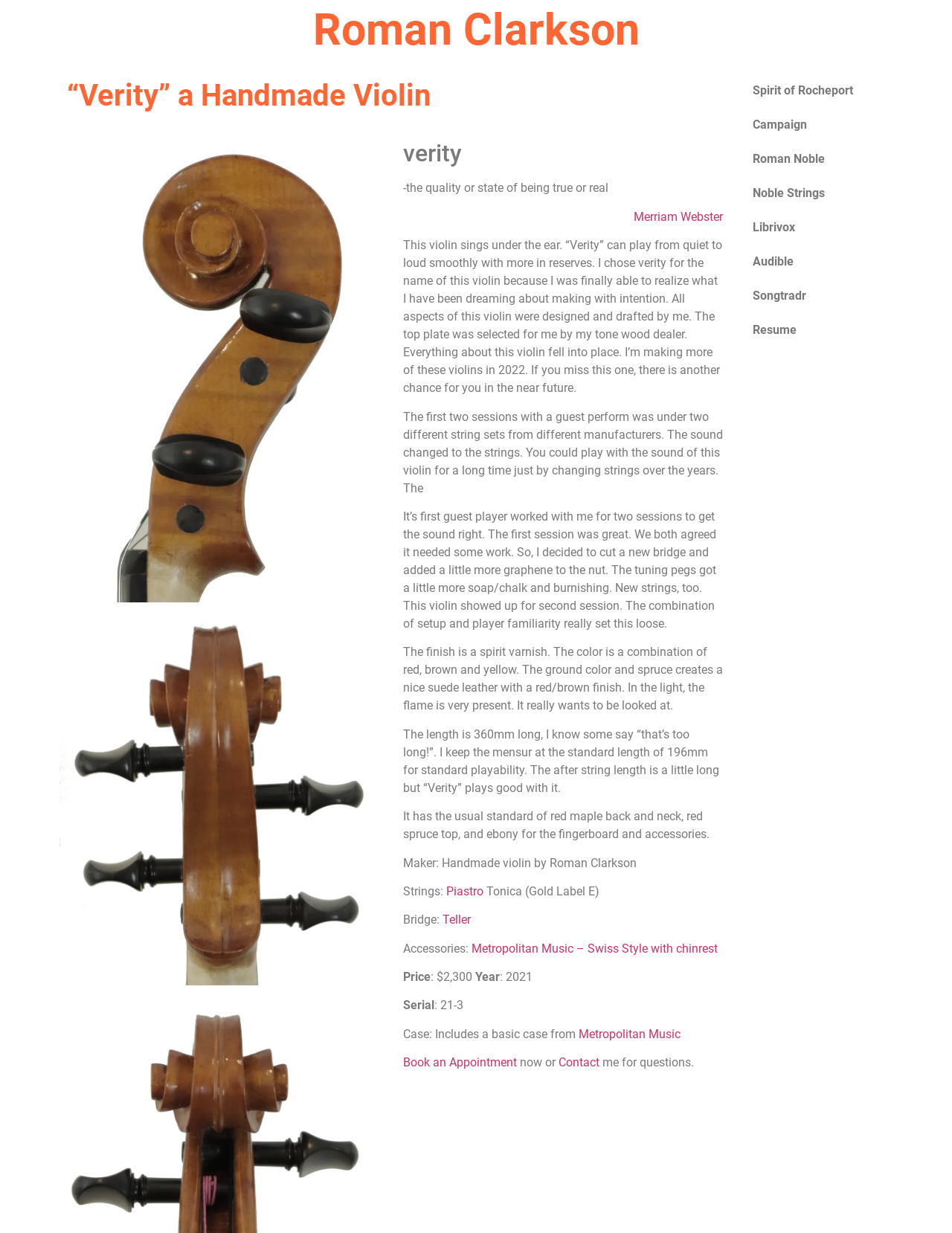Locate the bounding box coordinates of the element that needs to be clicked to carry out the instruction: "Click on the 'Reply' link". The coordinates should be given as four float numbers ranging from 0 to 1, i.e., [left, top, right, bottom].

None